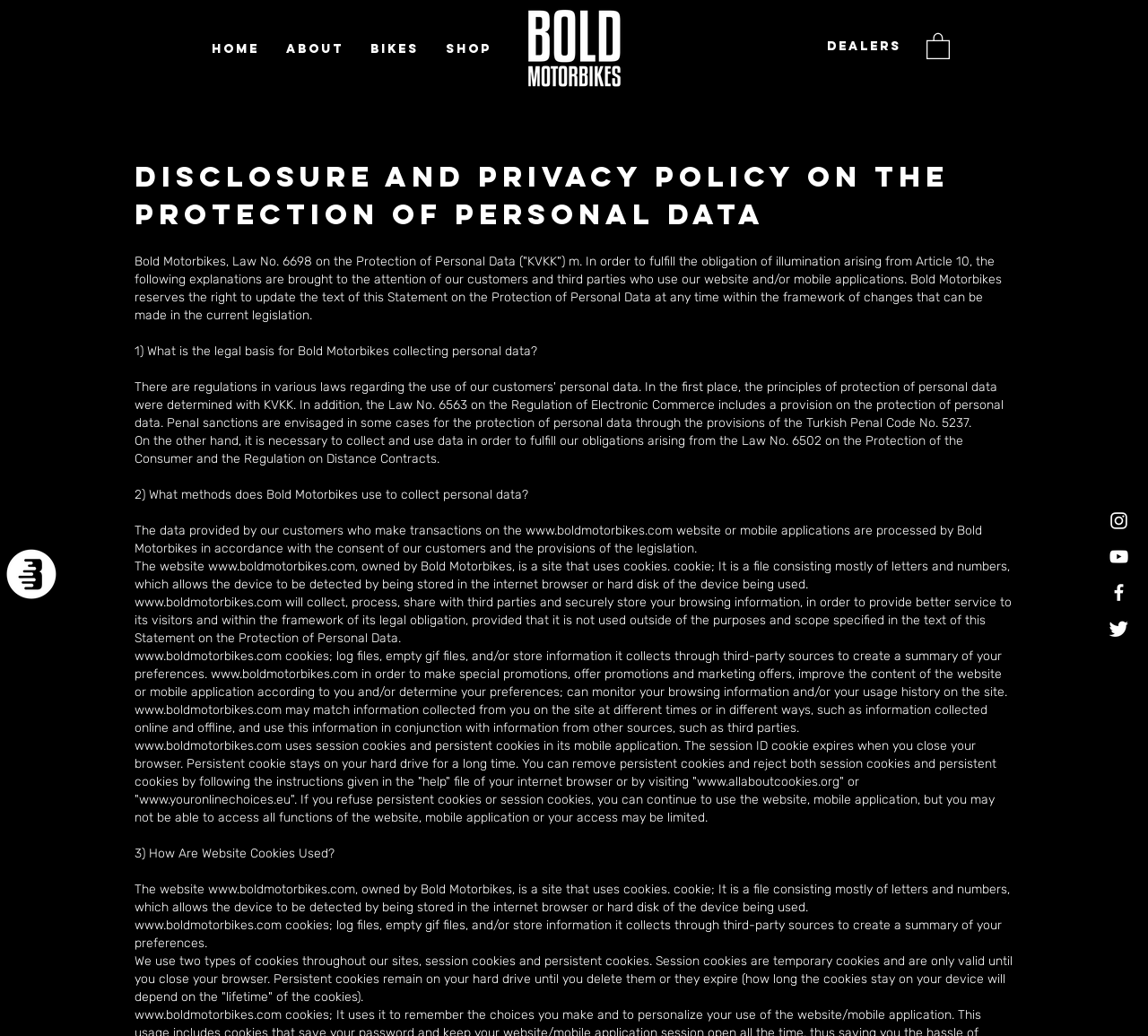Describe all the visual and textual components of the webpage comprehensively.

The webpage is about the privacy policy of Bold Motorbikes. At the top, there is a navigation bar with links to "Home", "About", "BIKES", and "Shop". Below the navigation bar, there is a logo of Bold Motorbikes, which is an image with a link to the website. 

On the right side of the logo, there is a button with an image. Below the logo and the button, there is a heading "DEALERS" with a link to it. 

On the bottom right corner of the page, there is a social bar with links to Bold Motorbikes' Instagram, YouTube, Facebook, and Twitter, each with an image. 

On the left side of the page, there is a link to Bold Motorbikes' icon, which is an image. 

The main content of the page is a long text about the privacy policy of Bold Motorbikes, which explains how the company collects, processes, and uses personal data. The text is divided into sections with headings, such as "DISCLOSURE AND PRIVACY POLICY ON THE PROTECTION OF PERSONAL DATA", "1) What is the legal basis for Bold Motorbikes collecting personal data?", "2) What methods does Bold Motorbikes use to collect personal data?", and "3) How Are Website Cookies Used?". The text also includes links to the website "www.boldmotorbikes.com" and other external websites.